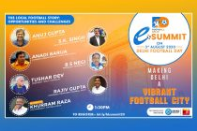Provide a brief response to the question below using one word or phrase:
When was the Football Delhi eSummit held?

August 29, 2020